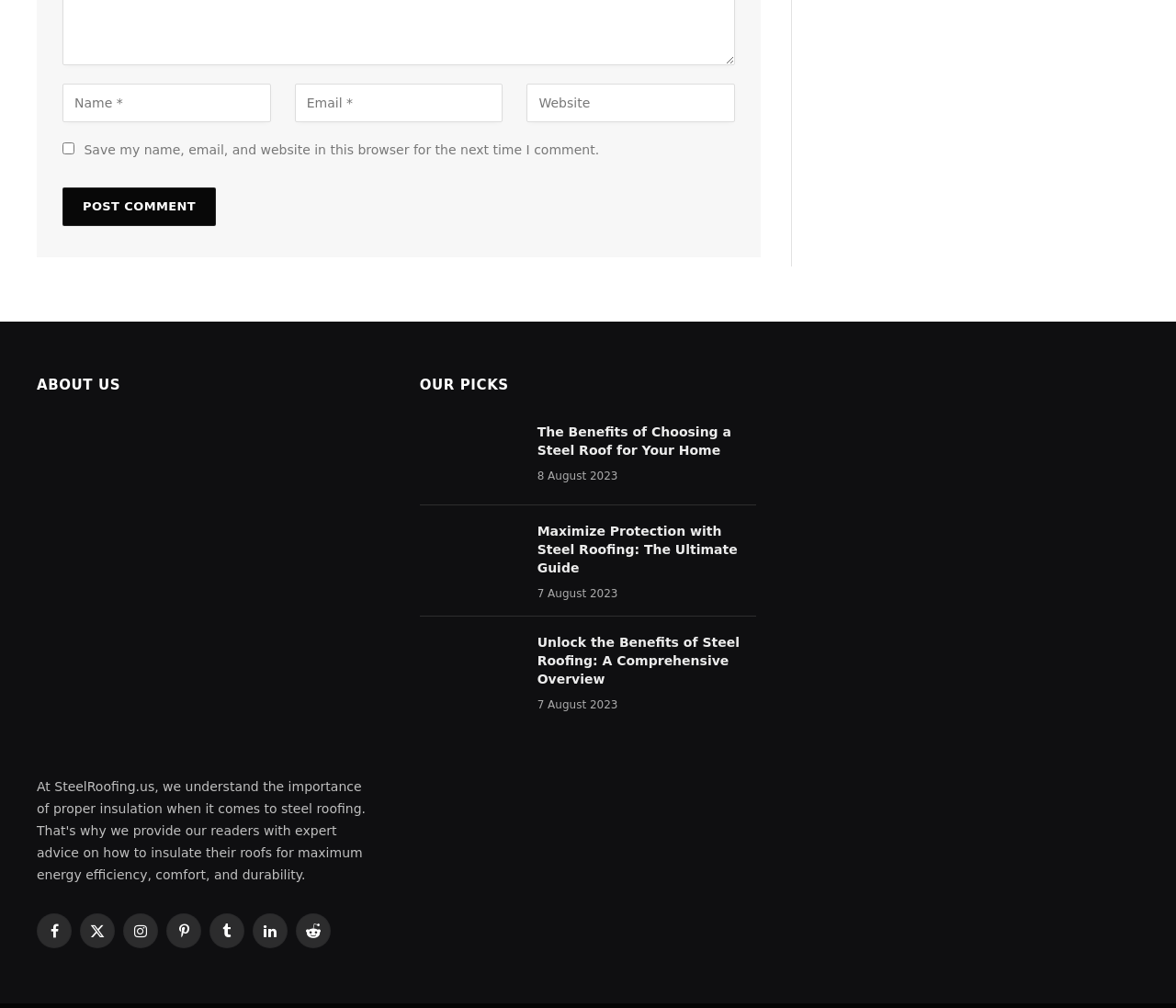Please give the bounding box coordinates of the area that should be clicked to fulfill the following instruction: "Click the 'Maximize Protection with Steel Roofing: The Ultimate Guide' link". The coordinates should be in the format of four float numbers from 0 to 1, i.e., [left, top, right, bottom].

[0.357, 0.83, 0.443, 0.899]